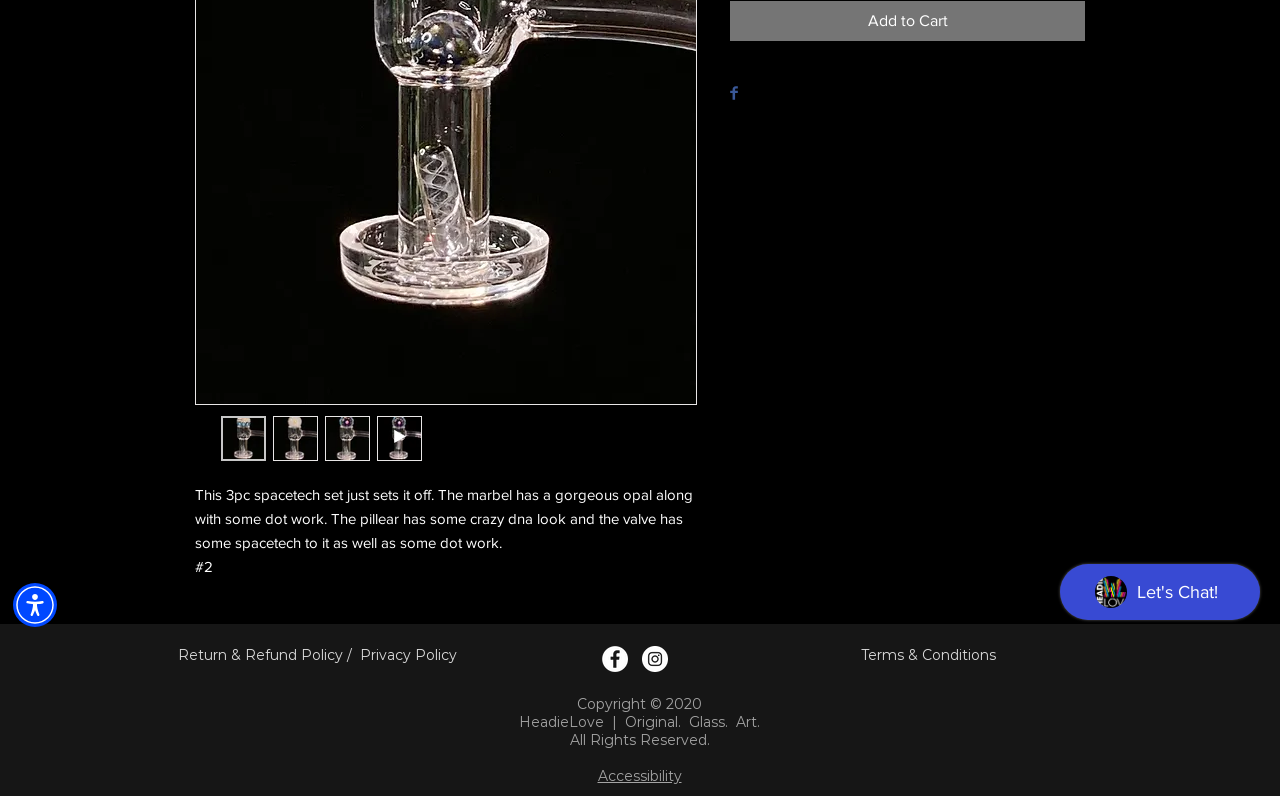Identify the bounding box for the UI element described as: "aria-label="Accessibility Menu" title="Accessibility Menu"". Ensure the coordinates are four float numbers between 0 and 1, formatted as [left, top, right, bottom].

[0.01, 0.732, 0.045, 0.788]